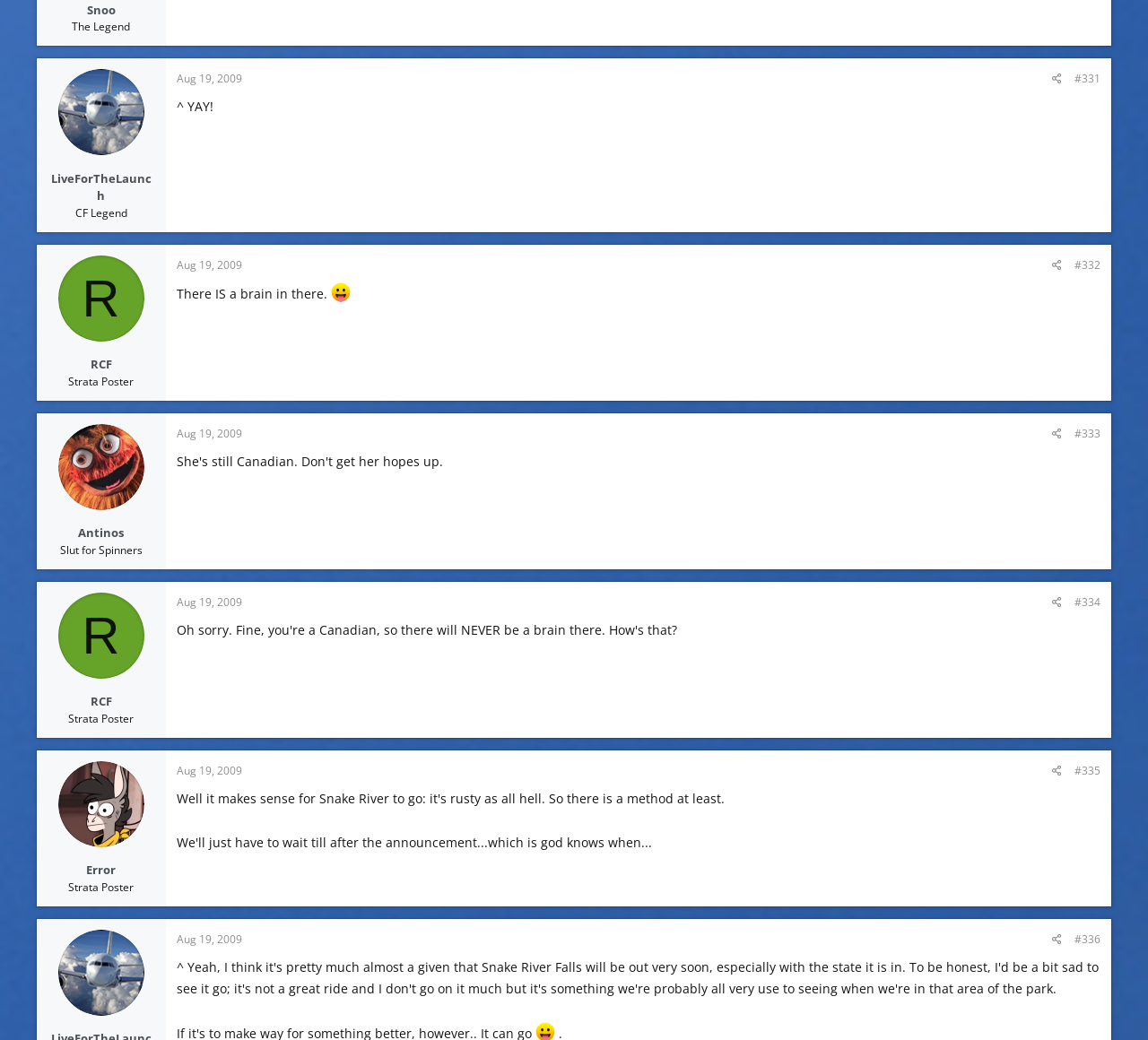Find the bounding box coordinates of the element to click in order to complete the given instruction: "Click on the 'LiveForTheLaunch' link."

[0.044, 0.004, 0.132, 0.036]